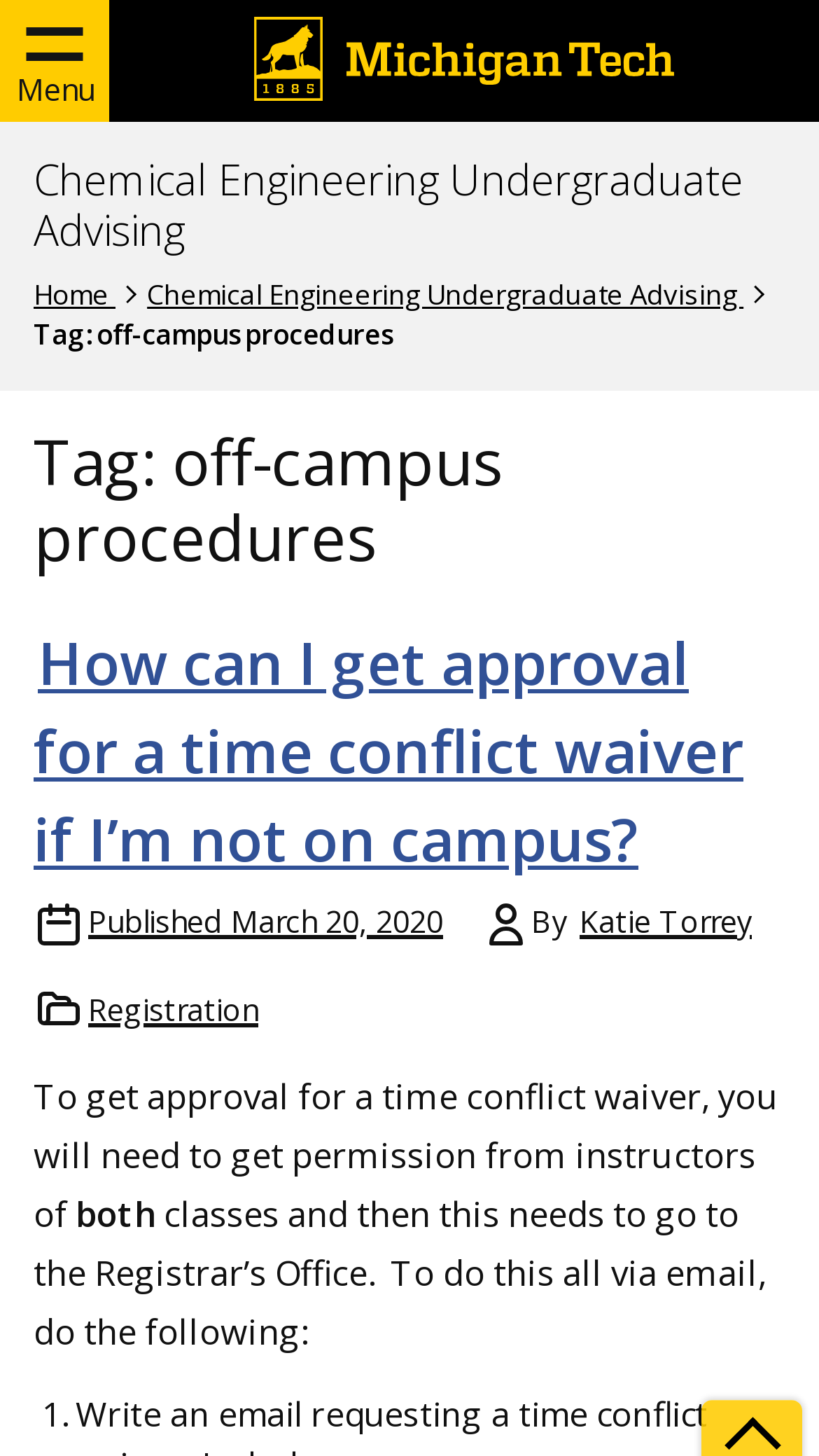What is the date of the post?
Please answer the question as detailed as possible.

The date of the post is March 20, 2020, as indicated by the link 'Published March 20, 2020' which is located below the post's title and above the post's content.